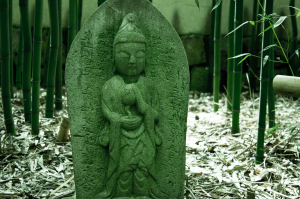Answer the question with a single word or phrase: 
What is the tone of the image?

Soft and muted